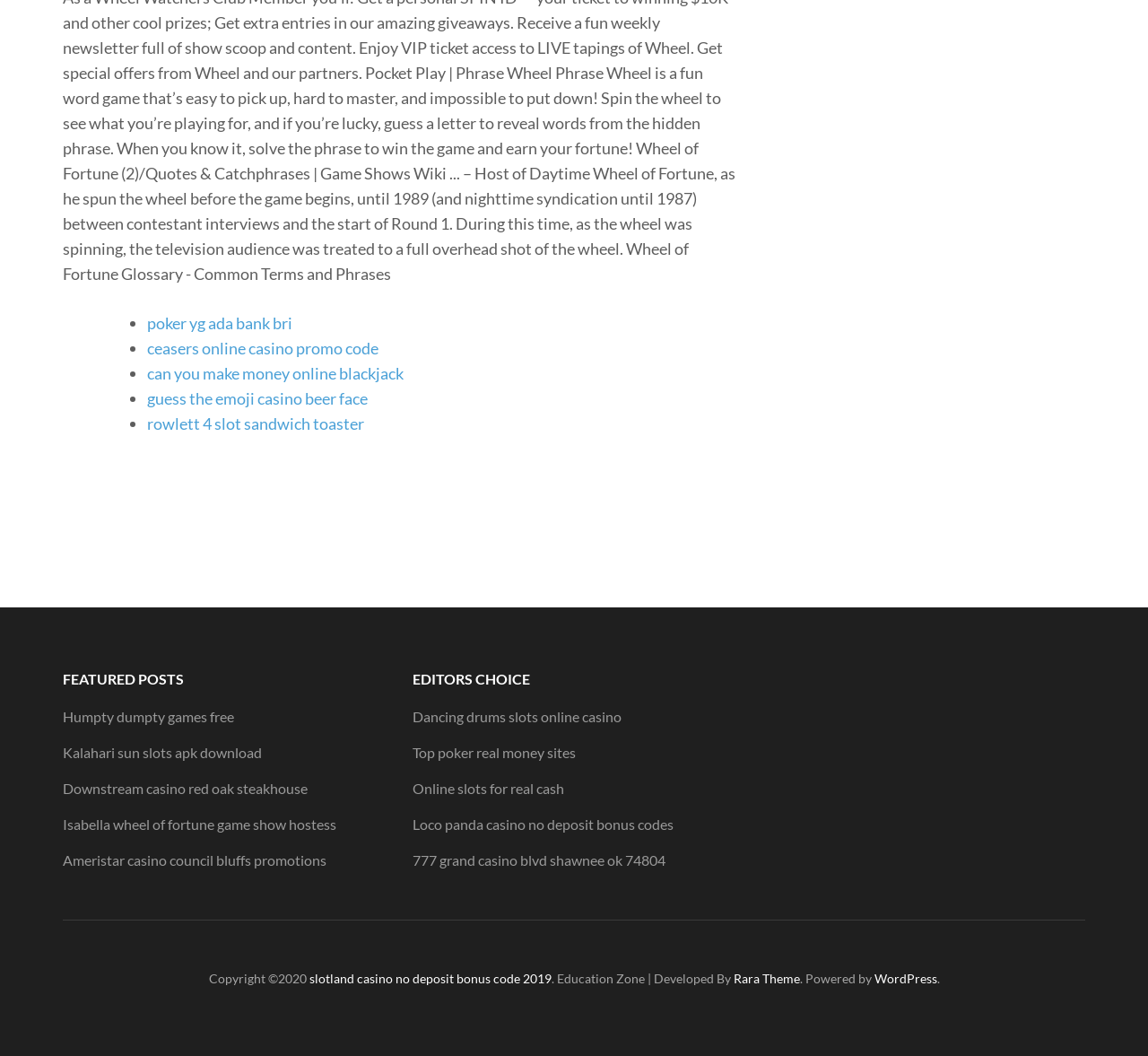Please locate the bounding box coordinates of the element that should be clicked to achieve the given instruction: "go to Dancing drums slots online casino".

[0.359, 0.67, 0.541, 0.686]